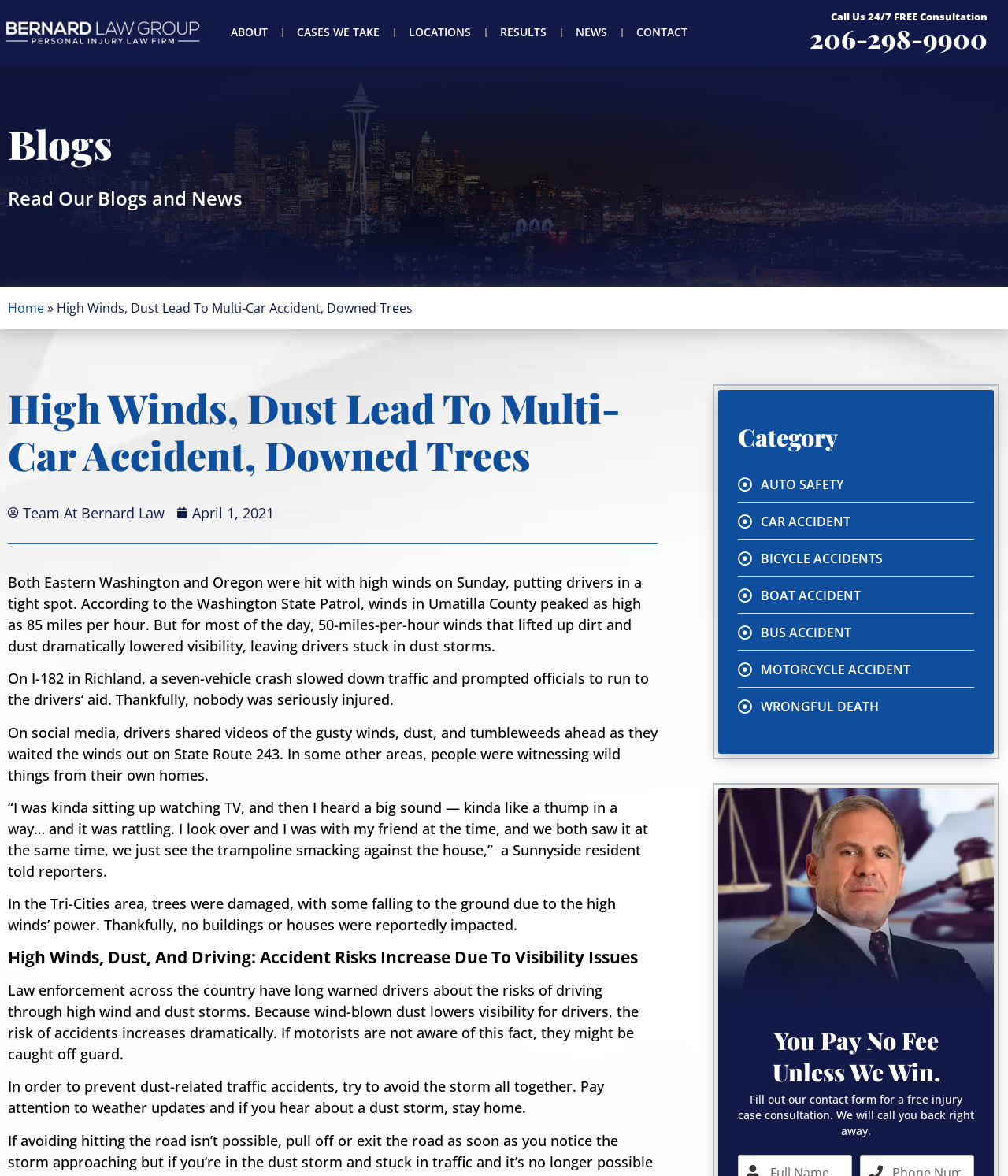Locate the heading on the webpage and return its text.

High Winds, Dust Lead To Multi-Car Accident, Downed Trees